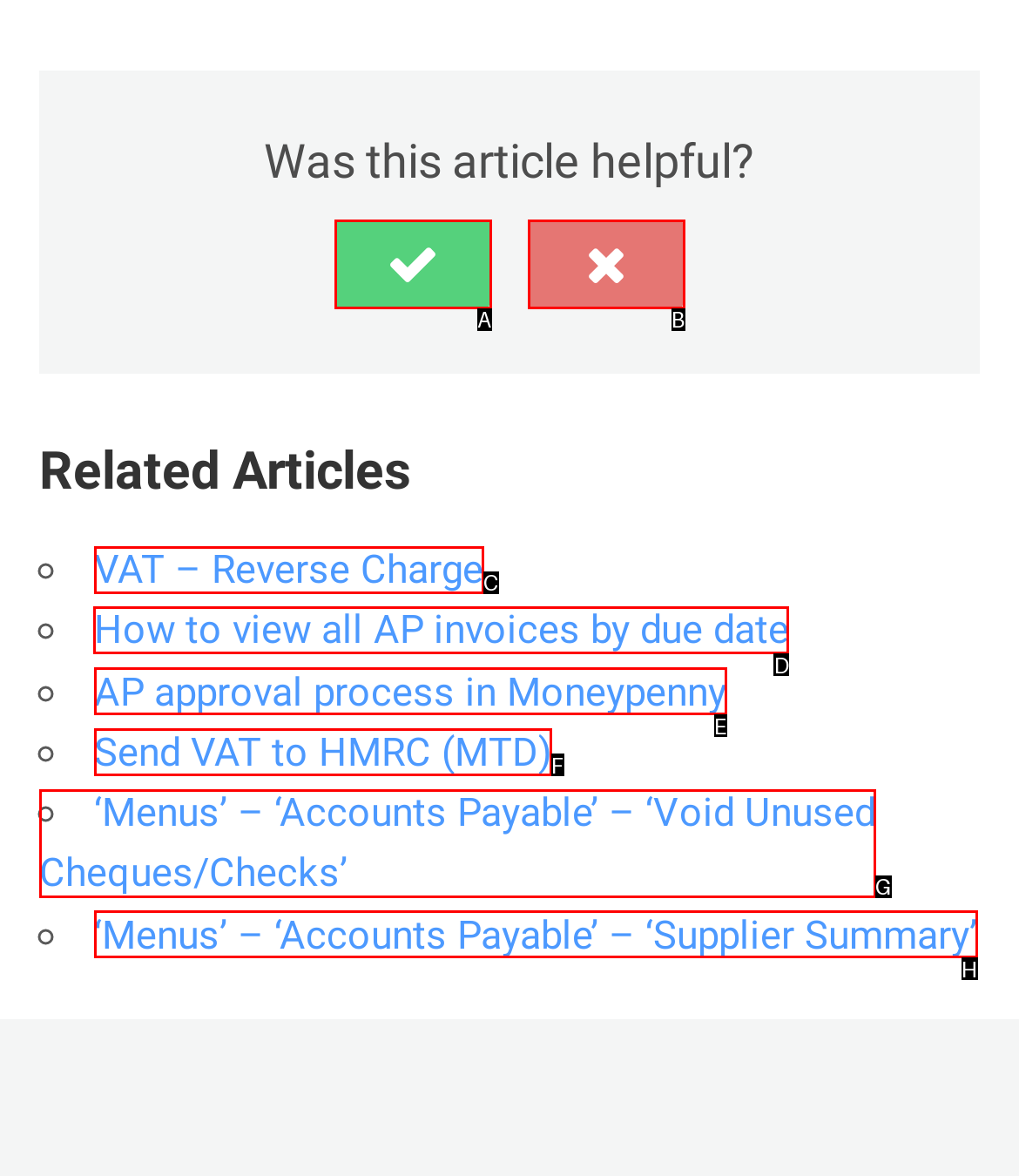For the given instruction: Read 'How to view all AP invoices by due date' article, determine which boxed UI element should be clicked. Answer with the letter of the corresponding option directly.

D